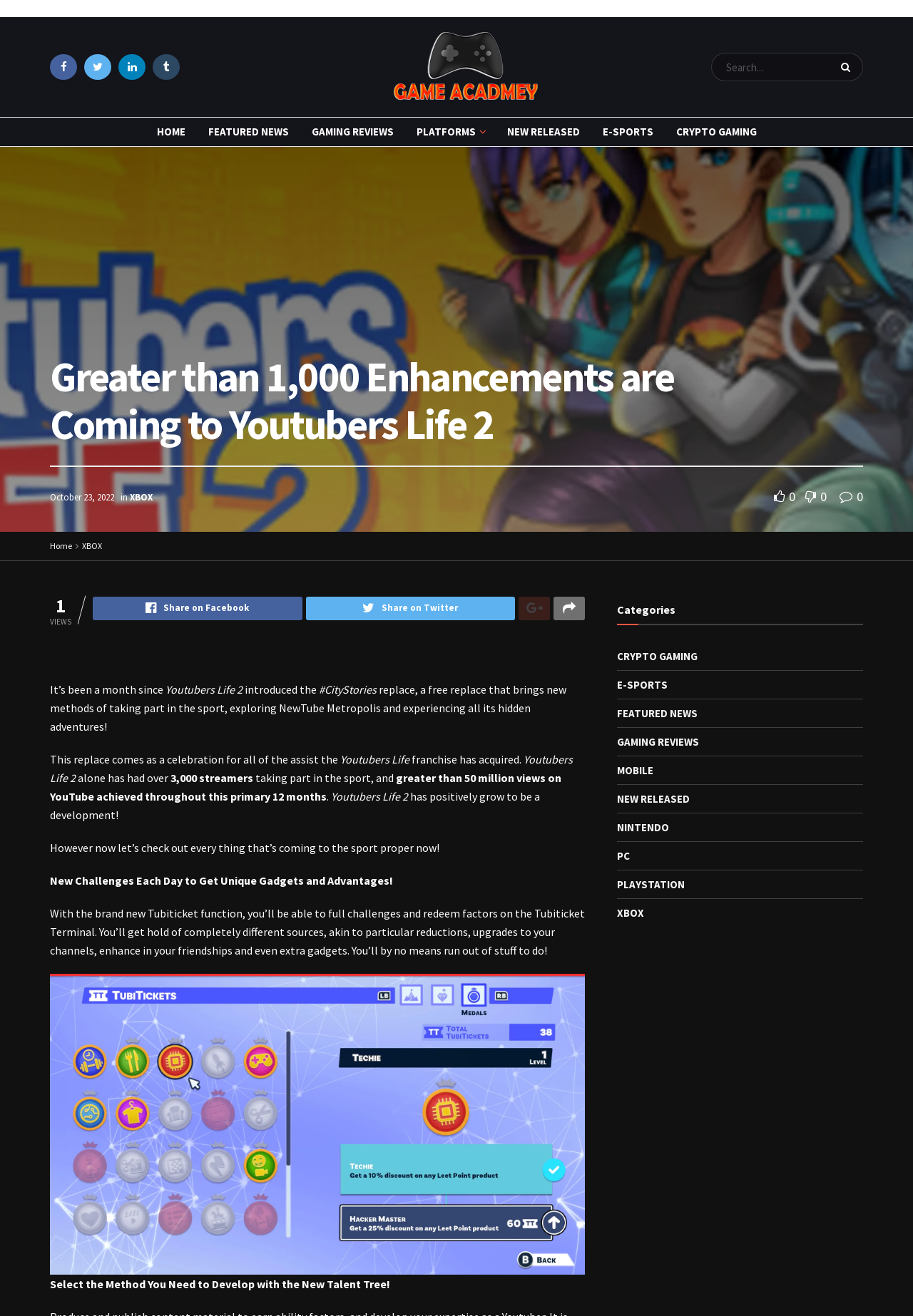Determine the bounding box coordinates of the clickable region to execute the instruction: "Go to Game Acadmey homepage". The coordinates should be four float numbers between 0 and 1, denoted as [left, top, right, bottom].

[0.352, 0.024, 0.597, 0.078]